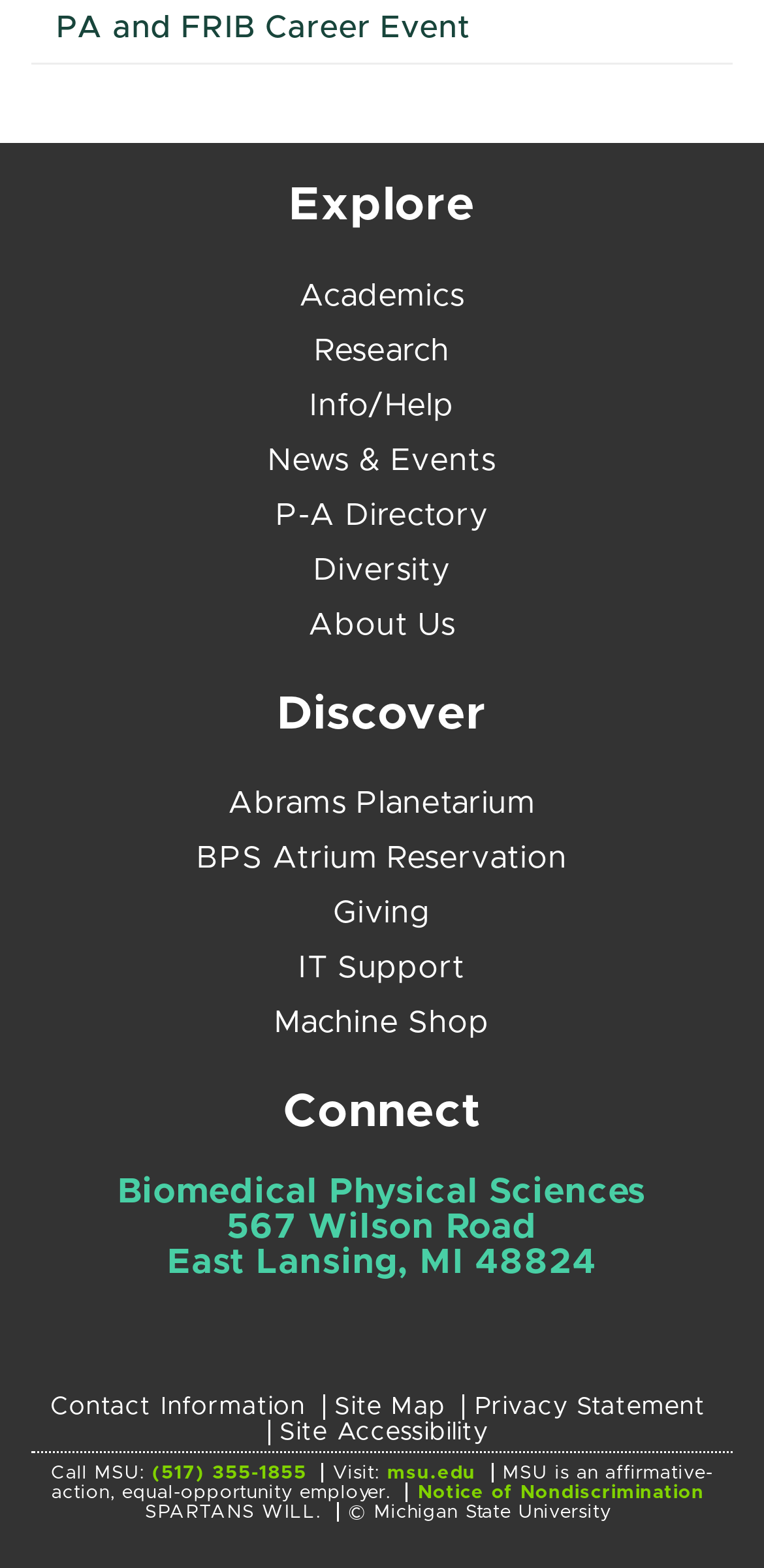Determine the bounding box coordinates of the region I should click to achieve the following instruction: "Get IT Support". Ensure the bounding box coordinates are four float numbers between 0 and 1, i.e., [left, top, right, bottom].

[0.391, 0.608, 0.609, 0.627]